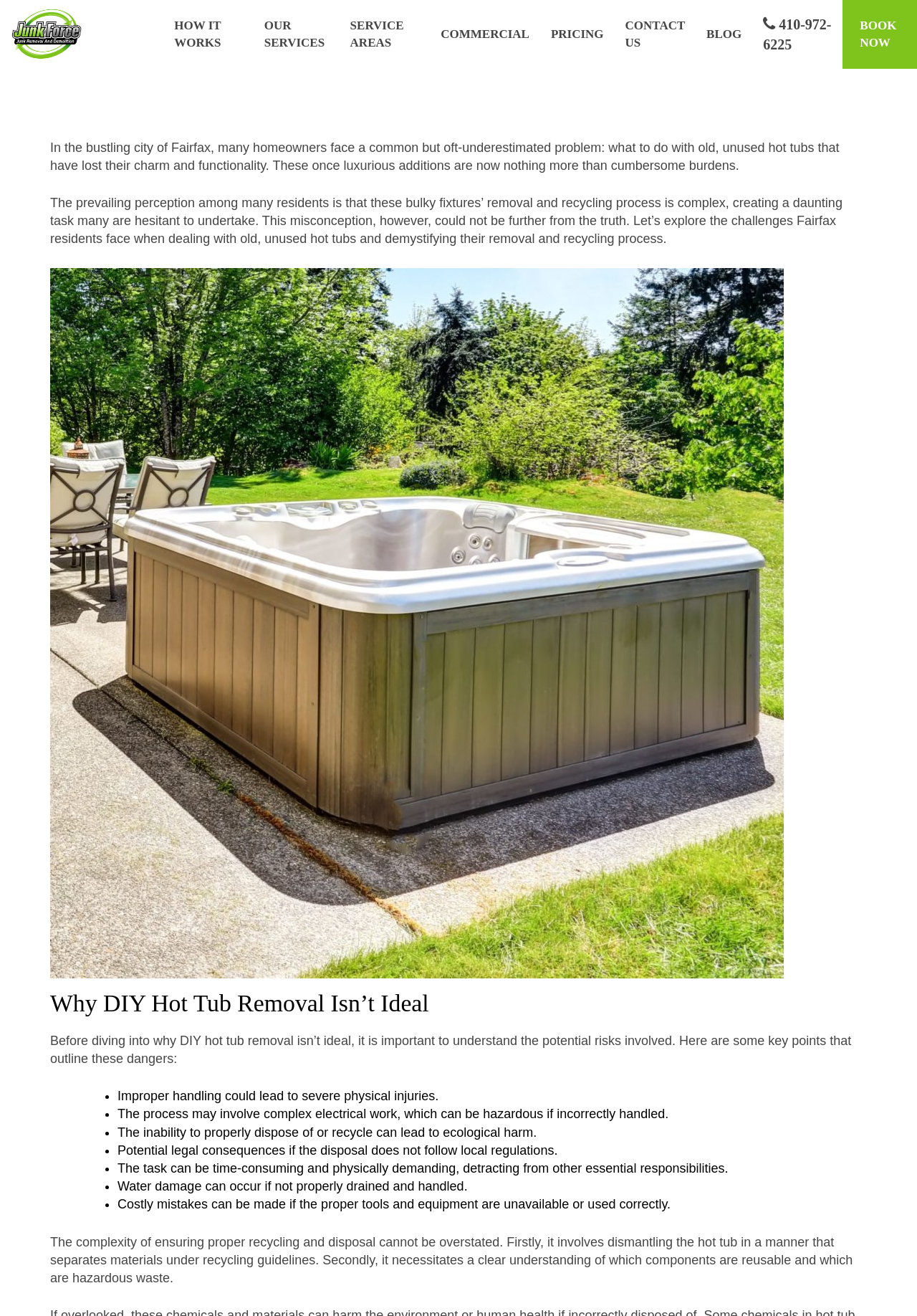What is the company name on the logo?
Craft a detailed and extensive response to the question.

I found the company name 'Junk Force' on the logo by looking at the image description of the element with bounding box coordinates [0.012, 0.005, 0.09, 0.046] which is an image of the company logo.